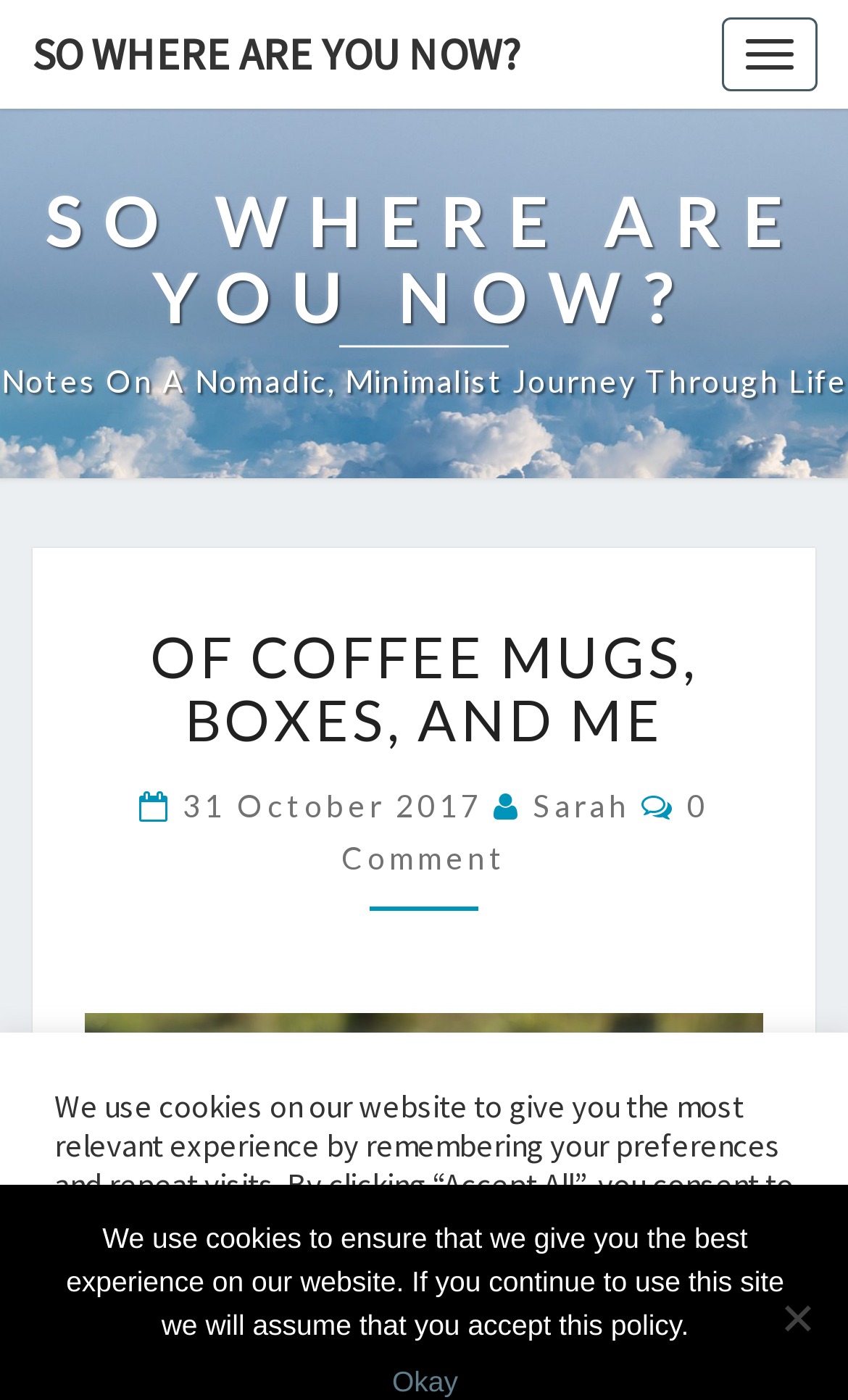What is the title of the article?
Please use the visual content to give a single word or phrase answer.

SO WHERE ARE YOU NOW?